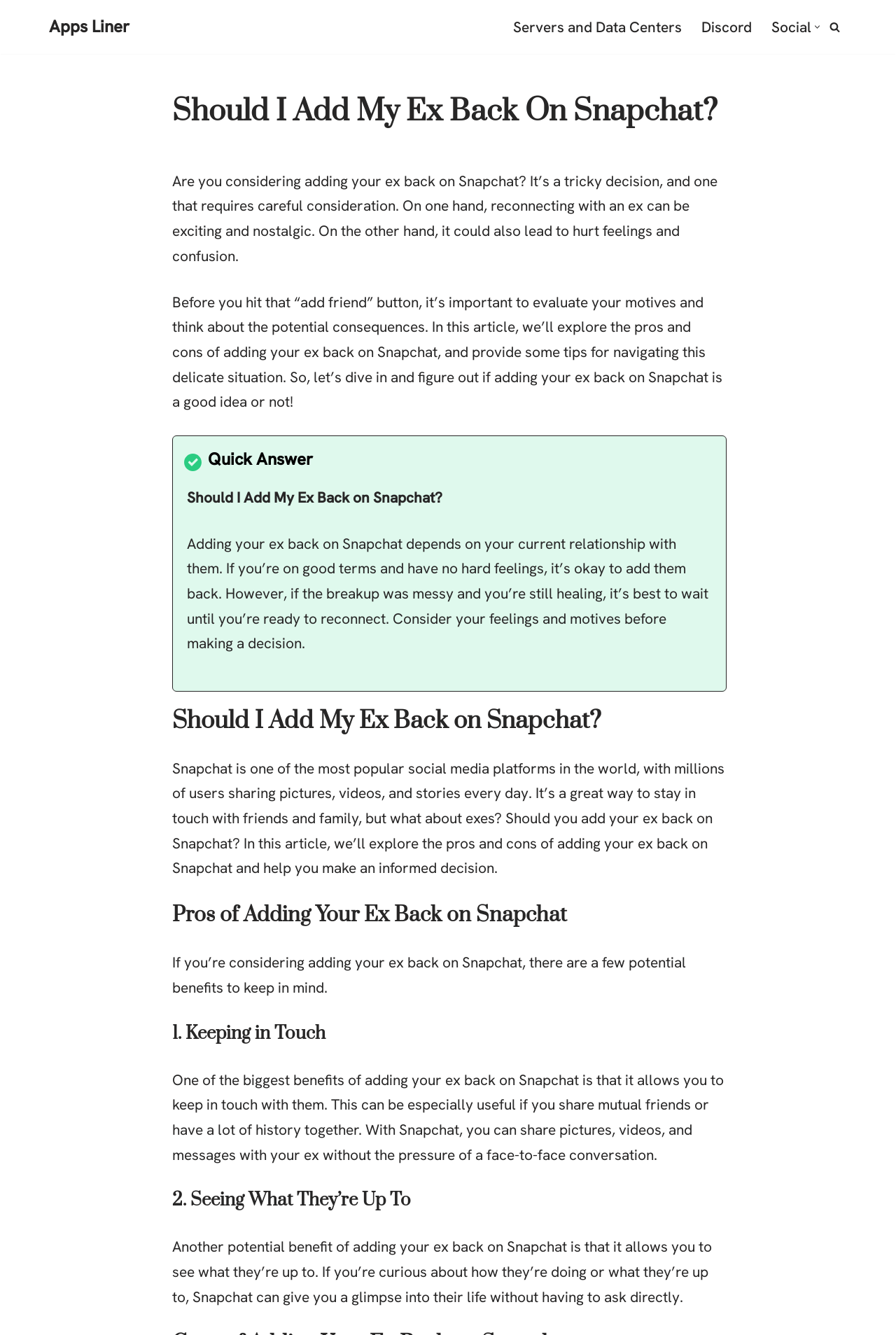Using the information in the image, give a comprehensive answer to the question: 
What should you consider before adding an ex back on Snapchat?

The article suggests that before adding an ex back on Snapchat, you should consider your feelings and motives, and evaluate whether you're ready to reconnect with them, especially if the breakup was messy and you're still healing.